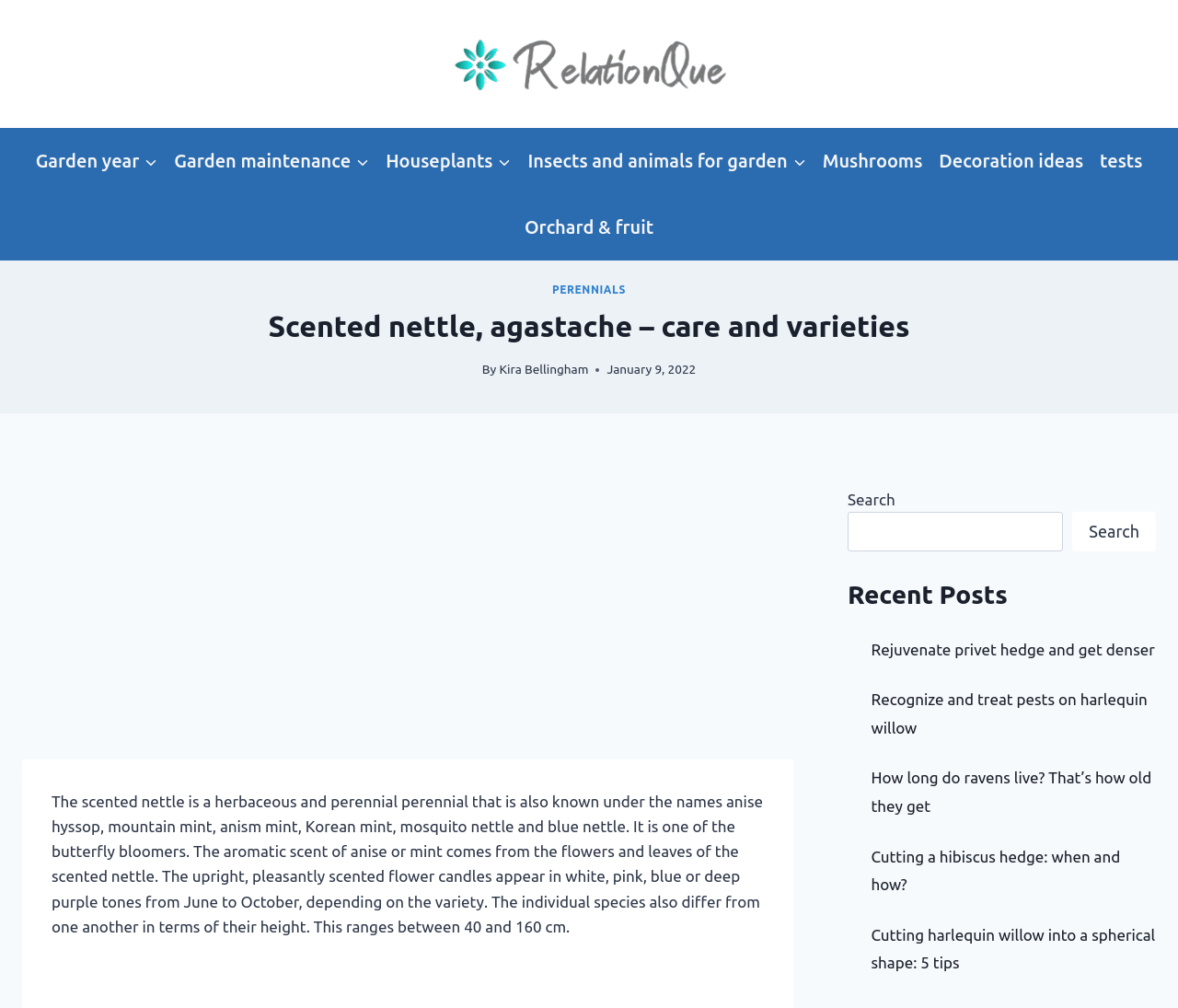Show the bounding box coordinates for the HTML element as described: "parent_node: Search name="s"".

[0.72, 0.508, 0.903, 0.547]